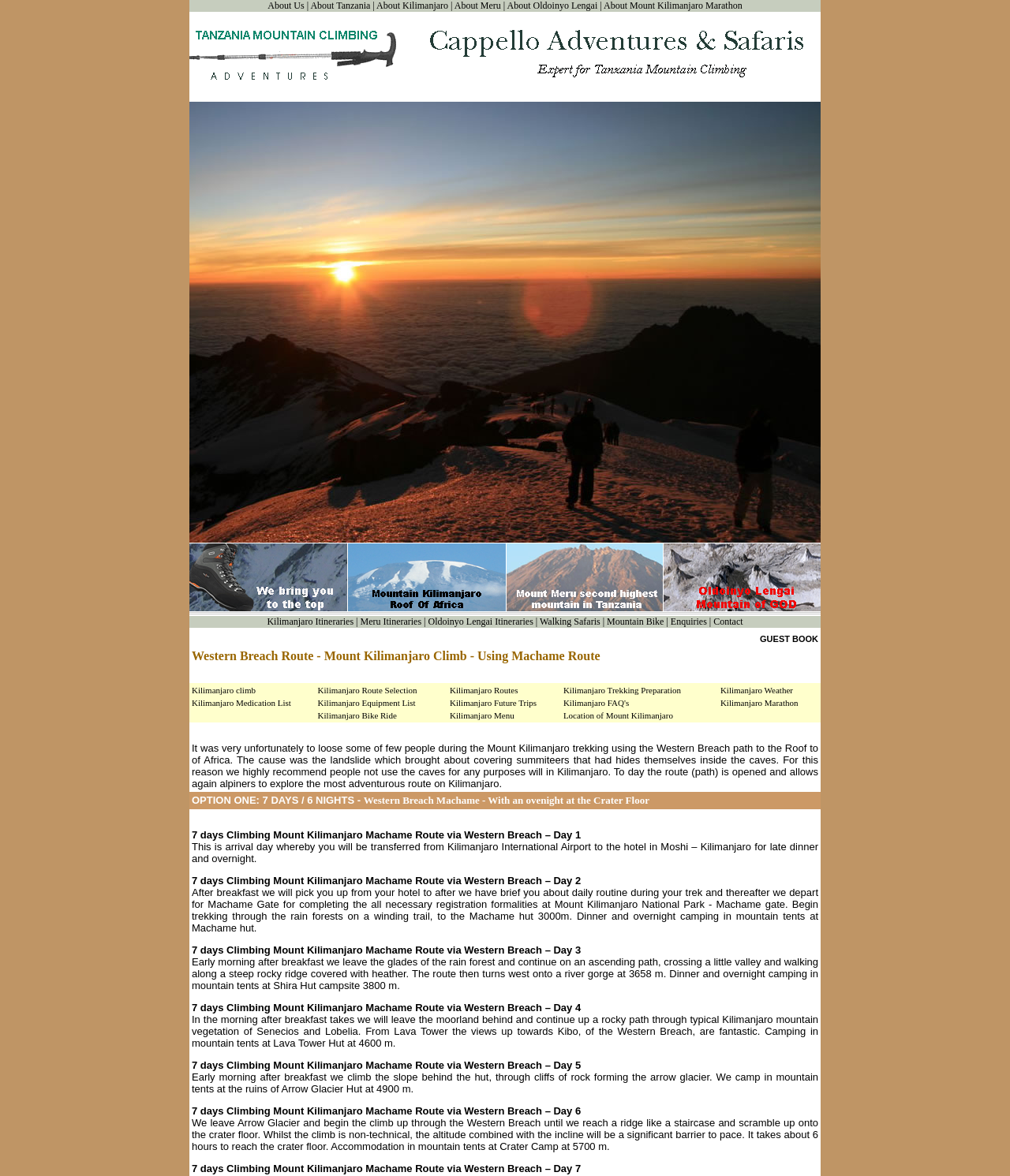Provide a comprehensive description of the webpage.

The webpage is about Mount Kilimanjaro climbing and trekking, specifically focusing on the Western Breach Route. At the top, there is a navigation menu with links to "About Us", "About Tanzania", "About Kilimanjaro", and other related topics. Below this menu, there are several rows of empty table cells, which may be used for layout purposes.

The main content of the page is divided into several sections. The first section has a heading that reads "Western Breach Route - Mount Kilimanjaro Climb - Using Machame Route". This section likely provides information about the Western Breach Route and how to climb Mount Kilimanjaro using the Machame Route.

To the right of this section, there is a column with links to "Kilimanjaro Itineraries", "Meru Itineraries", "Oldoinyo Lengai Itineraries", and other related topics. Below this column, there is another section with links to "GUEST BOOK", "Kilimanjaro climb", "Kilimanjaro Route Selection", "Kilimanjaro Routes", "Kilimanjaro Trekking Preparation", and "Kilimanjaro Weather". These links likely provide more information about climbing and trekking Mount Kilimanjaro.

At the bottom of the page, there is a footer section with links to "Enquiries", "Contact", and other related topics. Overall, the webpage appears to be a resource for people interested in climbing and trekking Mount Kilimanjaro, particularly using the Western Breach Route.